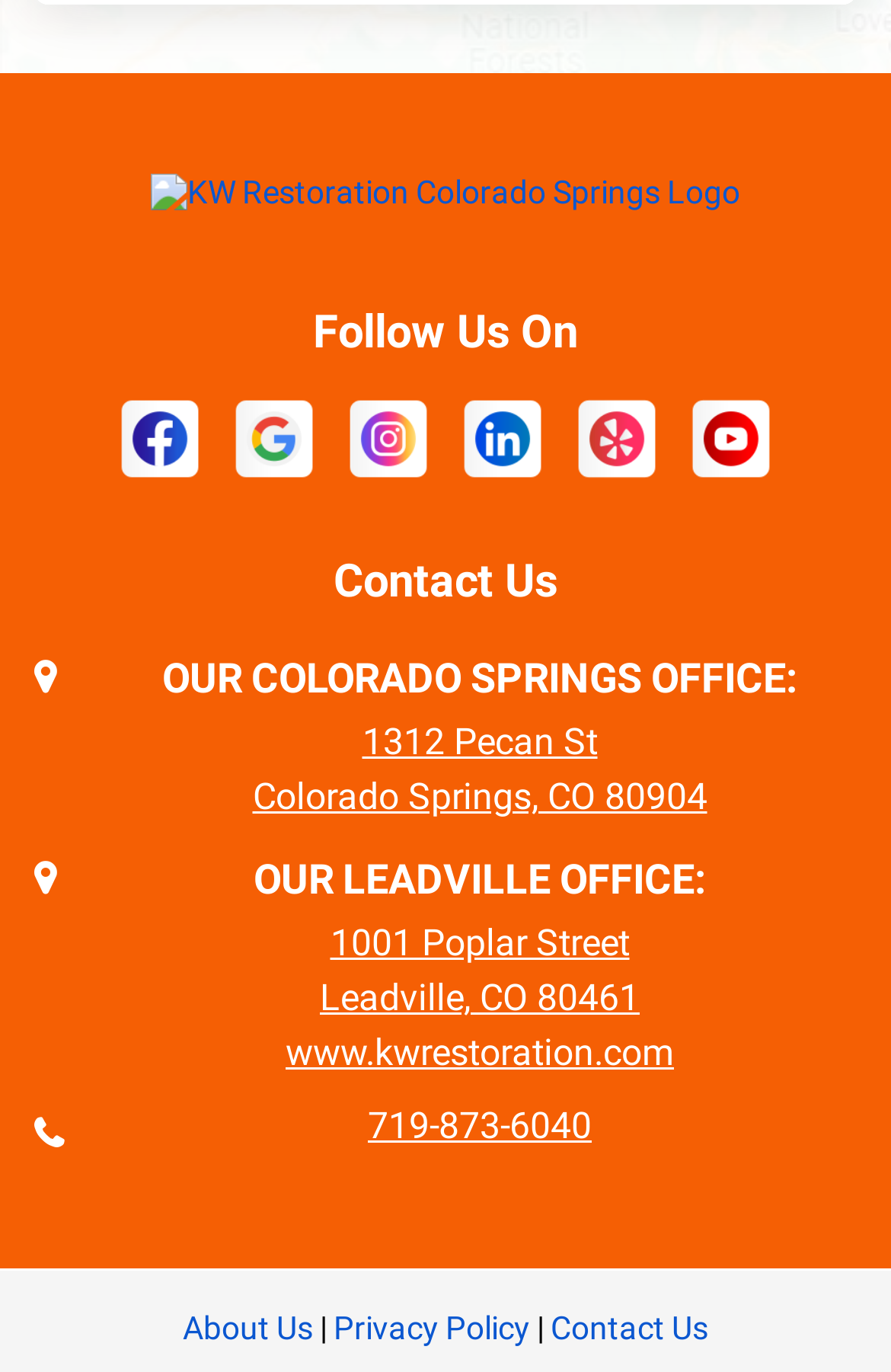Determine the bounding box coordinates of the region I should click to achieve the following instruction: "Click on Crestone". Ensure the bounding box coordinates are four float numbers between 0 and 1, i.e., [left, top, right, bottom].

[0.141, 0.002, 0.285, 0.029]